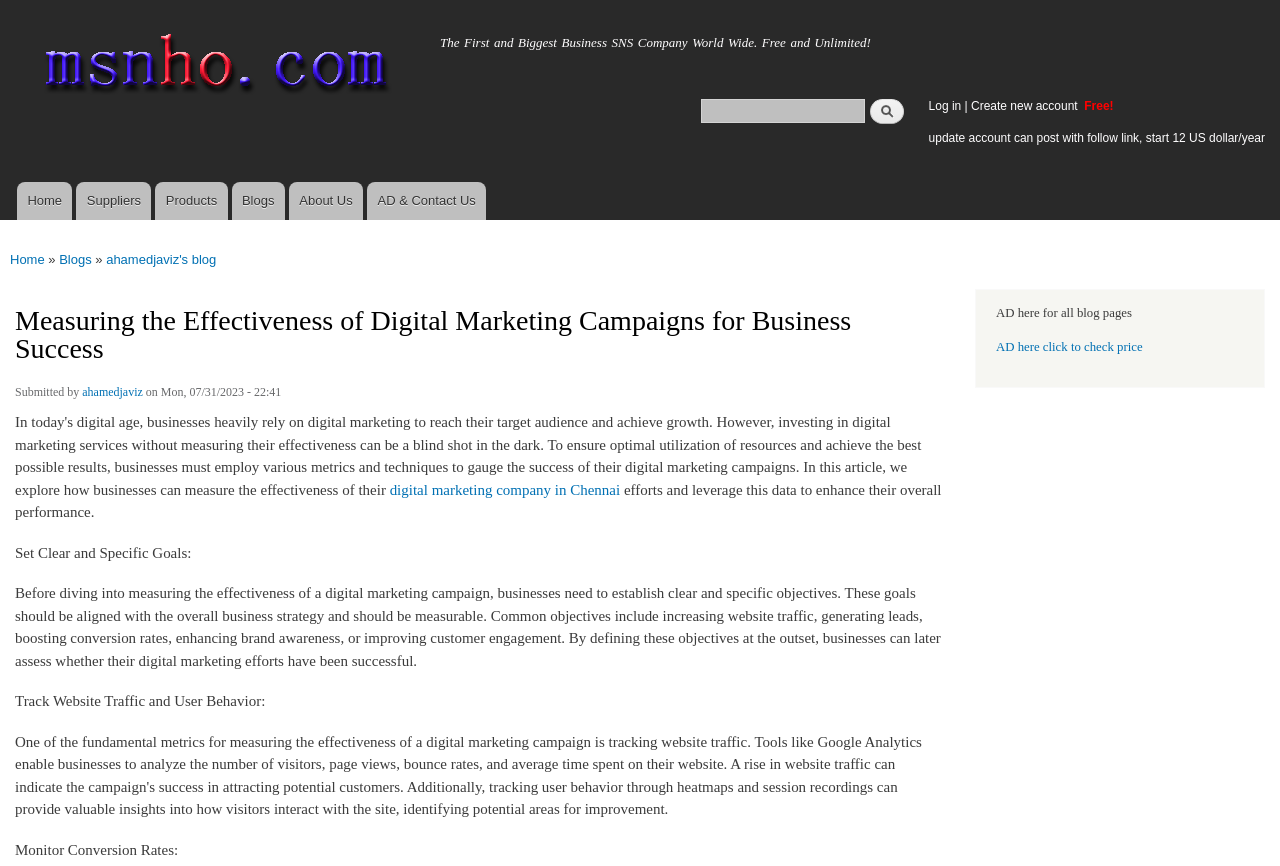Indicate the bounding box coordinates of the element that needs to be clicked to satisfy the following instruction: "Read ahamedjaviz's blog". The coordinates should be four float numbers between 0 and 1, i.e., [left, top, right, bottom].

[0.083, 0.277, 0.169, 0.322]